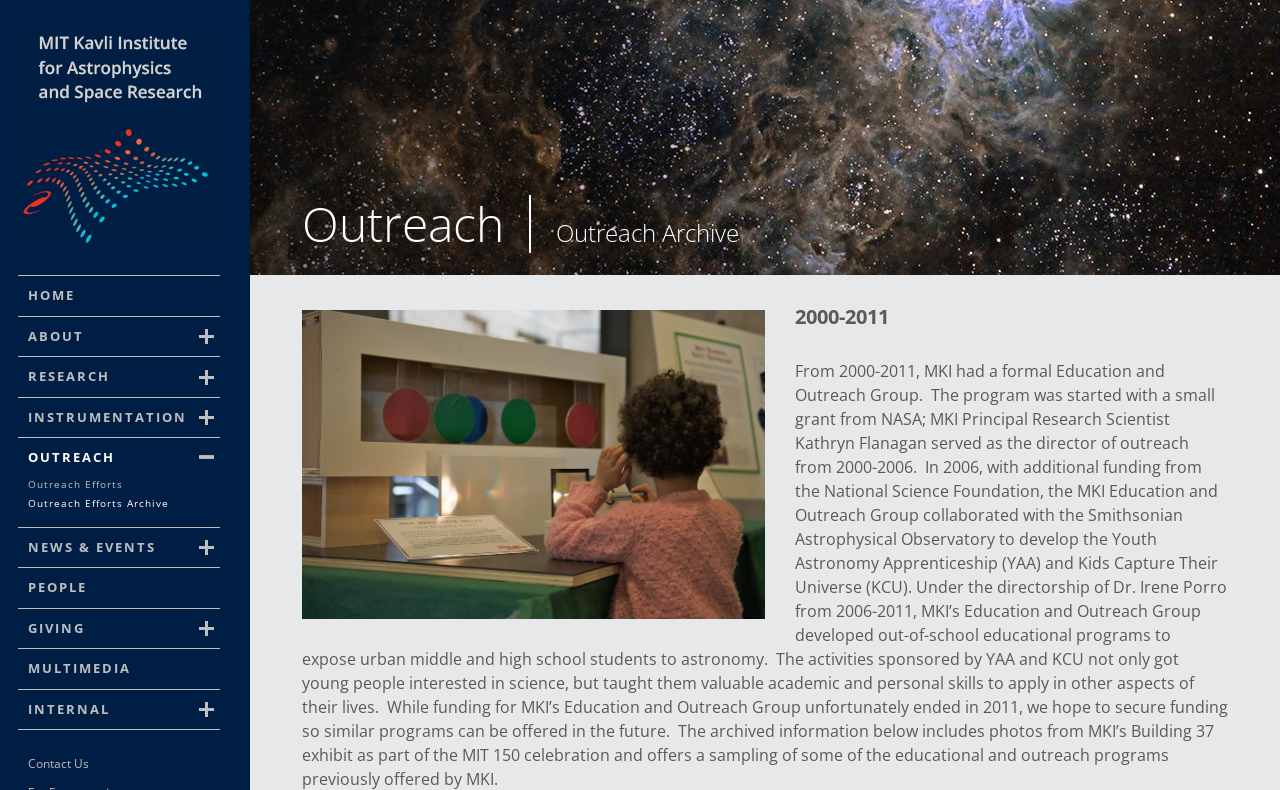Generate a thorough caption detailing the webpage content.

The webpage is about the Outreach Archive of the MIT Kavli Institute. At the top, there is a heading "MIT Kavli Institute" with a link to the institute's homepage. Below it, there is a navigation menu with links to different sections of the website, including "HOME", "ABOUT", "RESEARCH", "INSTRUMENTATION", "OUTREACH", "NEWS & EVENTS", "PEOPLE", "GIVING", "MULTIMEDIA", "INTERNAL", and "Contact Us". Each of these links has a corresponding toggle button next to it.

On the left side of the page, there is a section with the title "Outreach" and a subheading "Outreach Archive". Below this, there is a paragraph of text that describes the history of the Education and Outreach Group at the MIT Kavli Institute from 2000 to 2011. The text explains that the program was started with a grant from NASA and later collaborated with the Smithsonian Astrophysical Observatory to develop educational programs for urban middle and high school students. The programs aimed to expose students to astronomy and teach them valuable skills. Although the funding for the program ended in 2011, the institute hopes to secure funding to offer similar programs in the future.

The text also mentions that the archived information below includes photos from the institute's Building 37 exhibit as part of the MIT 150 celebration and offers a sampling of some of the educational and outreach programs previously offered by the institute.